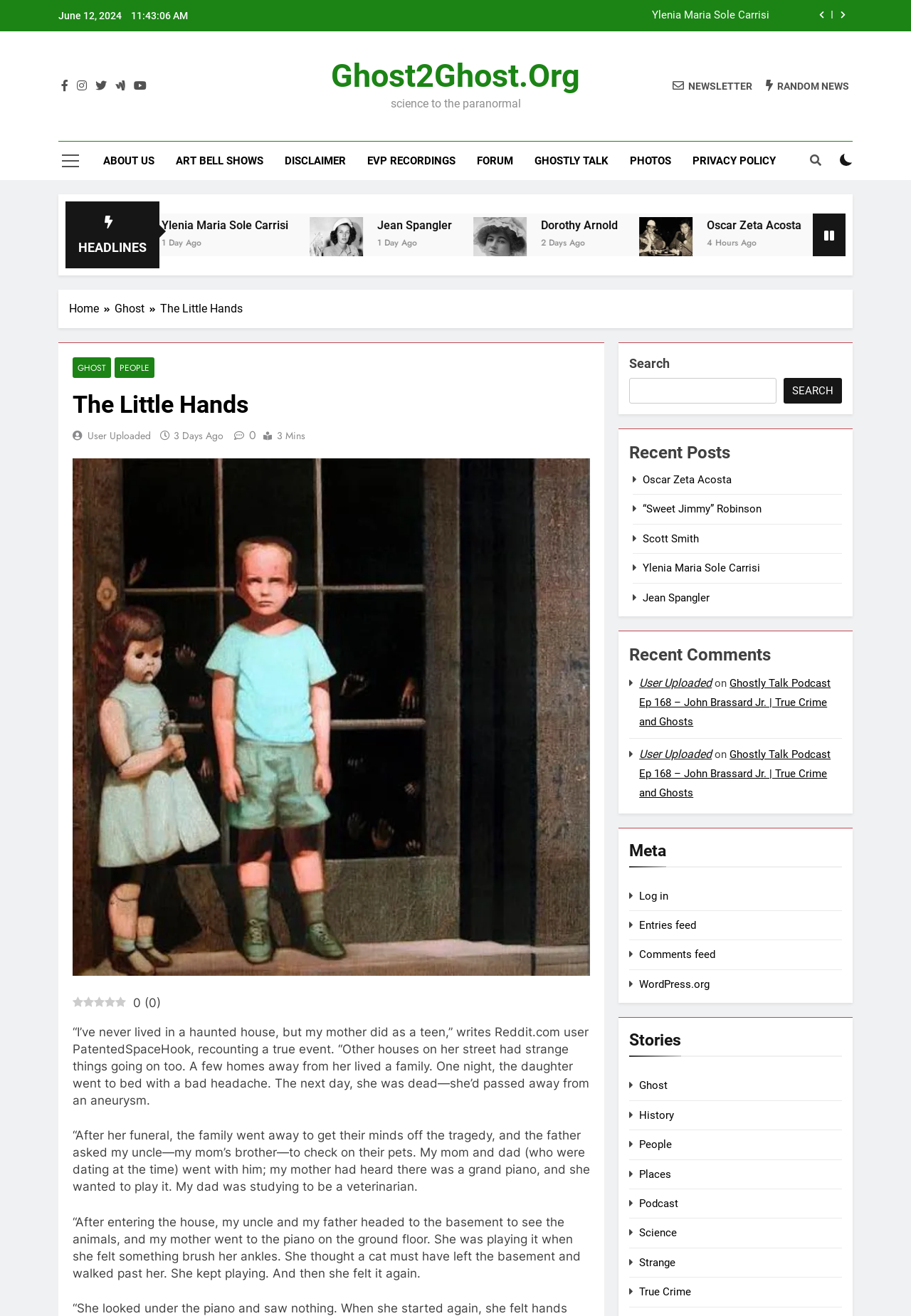Can you identify the bounding box coordinates of the clickable region needed to carry out this instruction: 'Read about Ylenia Maria Sole Carrisi'? The coordinates should be four float numbers within the range of 0 to 1, stated as [left, top, right, bottom].

[0.326, 0.007, 0.845, 0.017]